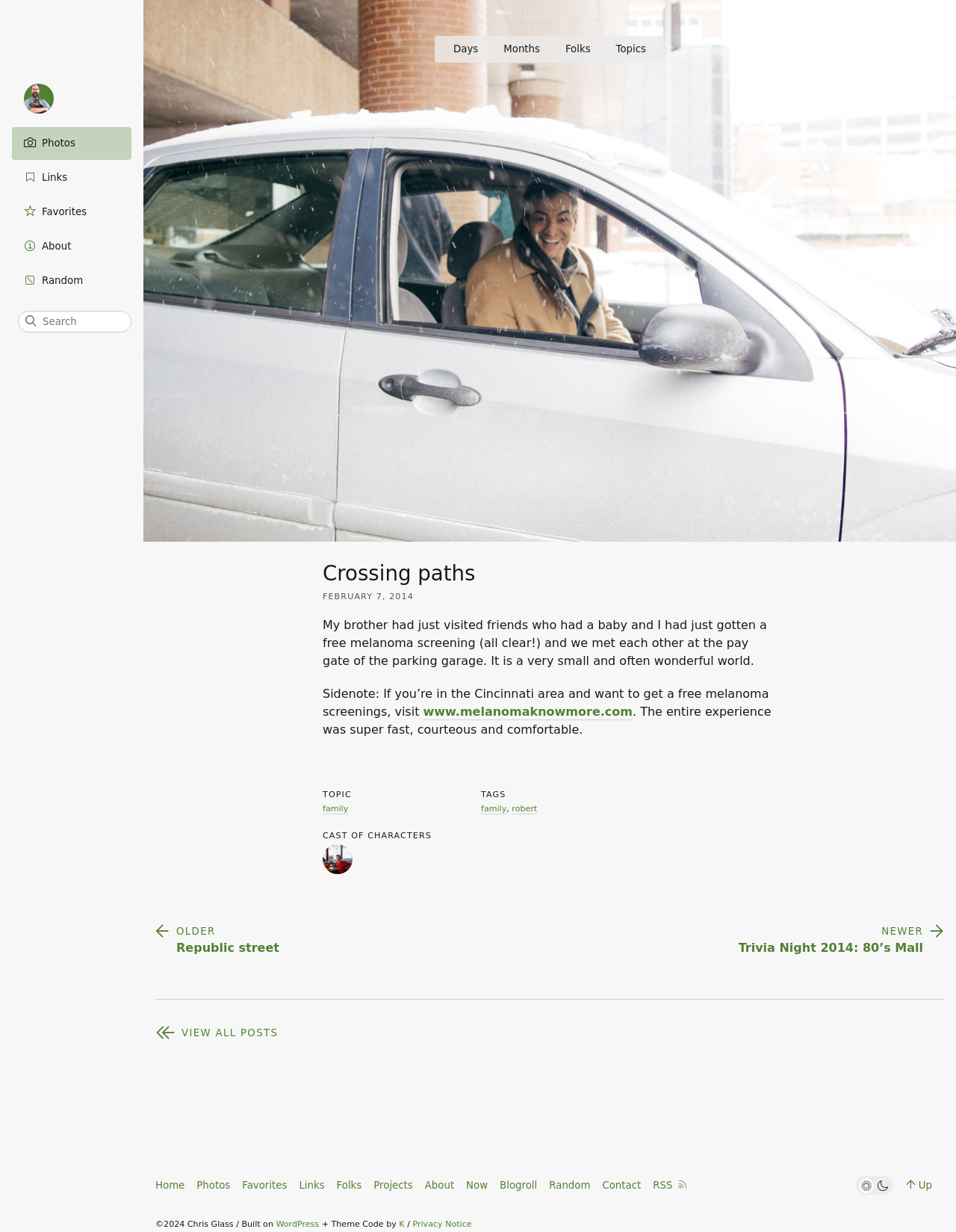What is the topic of the article?
Identify the answer in the screenshot and reply with a single word or phrase.

Family